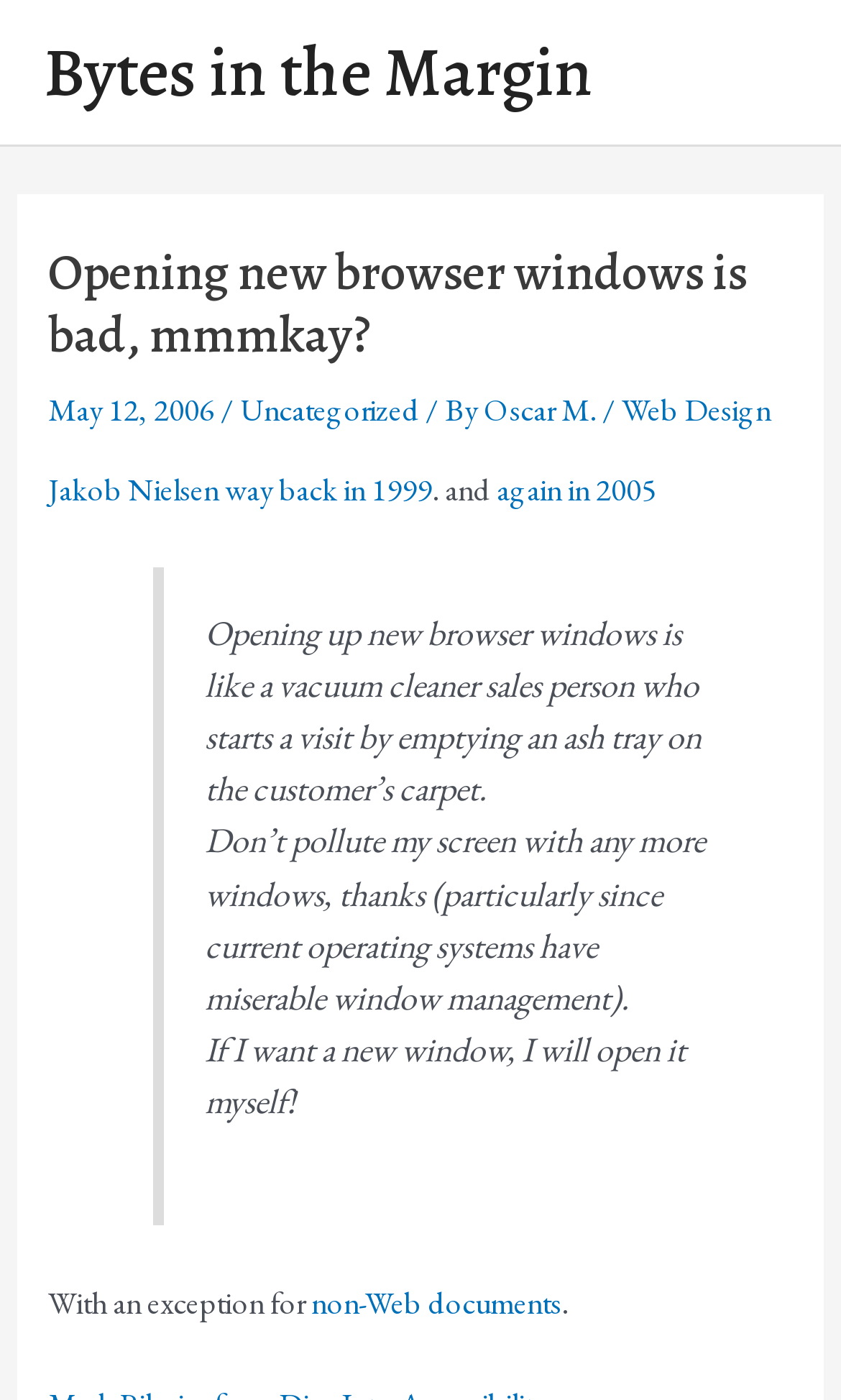What is the category of the article?
Give a comprehensive and detailed explanation for the question.

I found the category of the article by looking at the link element that says 'Uncategorized' which is located below the main heading and next to the author's name.